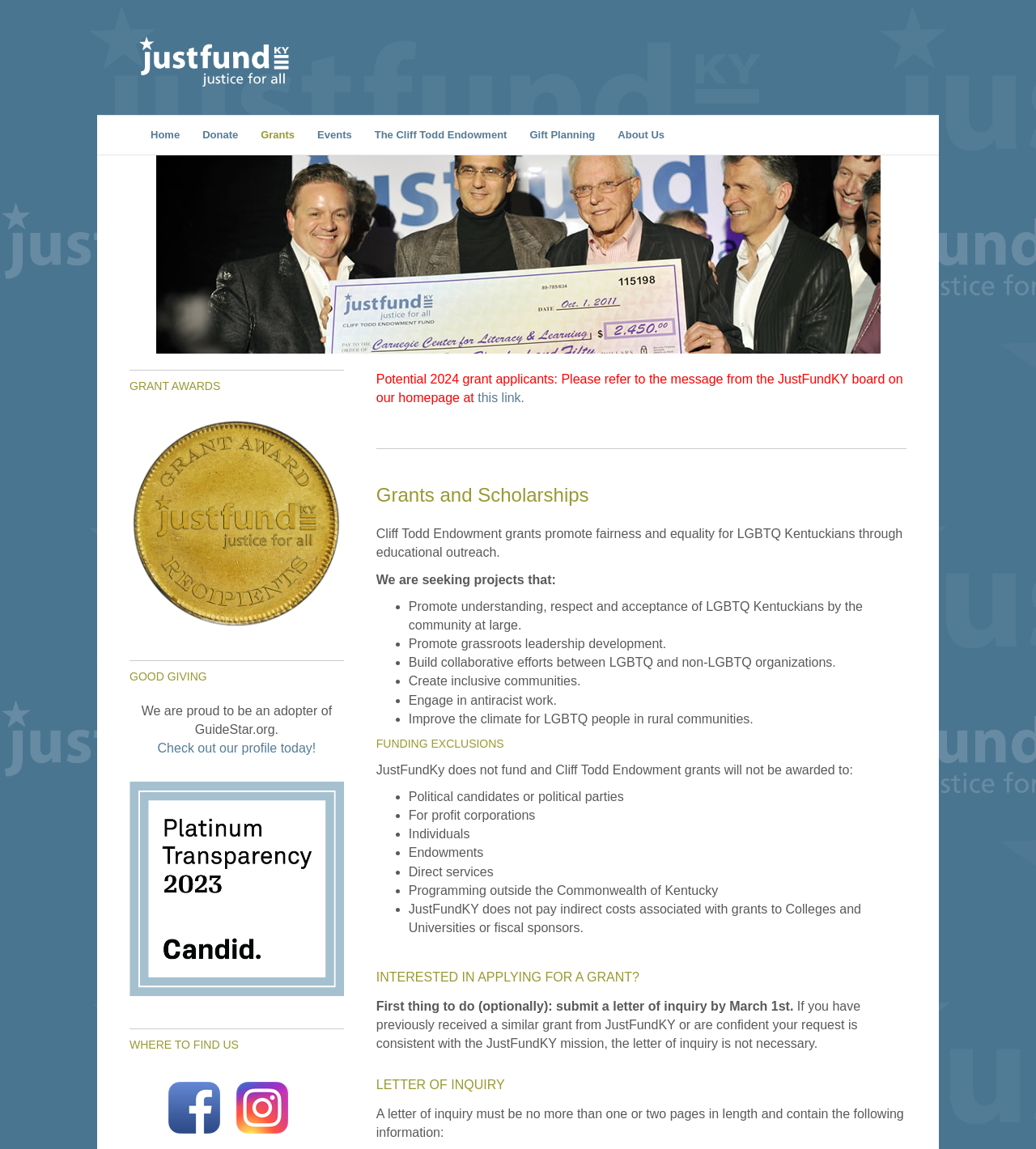What is the name of the organization?
Kindly answer the question with as much detail as you can.

The name of the organization can be inferred from the logo at the top left corner of the webpage, which says 'Just Fund KY'.